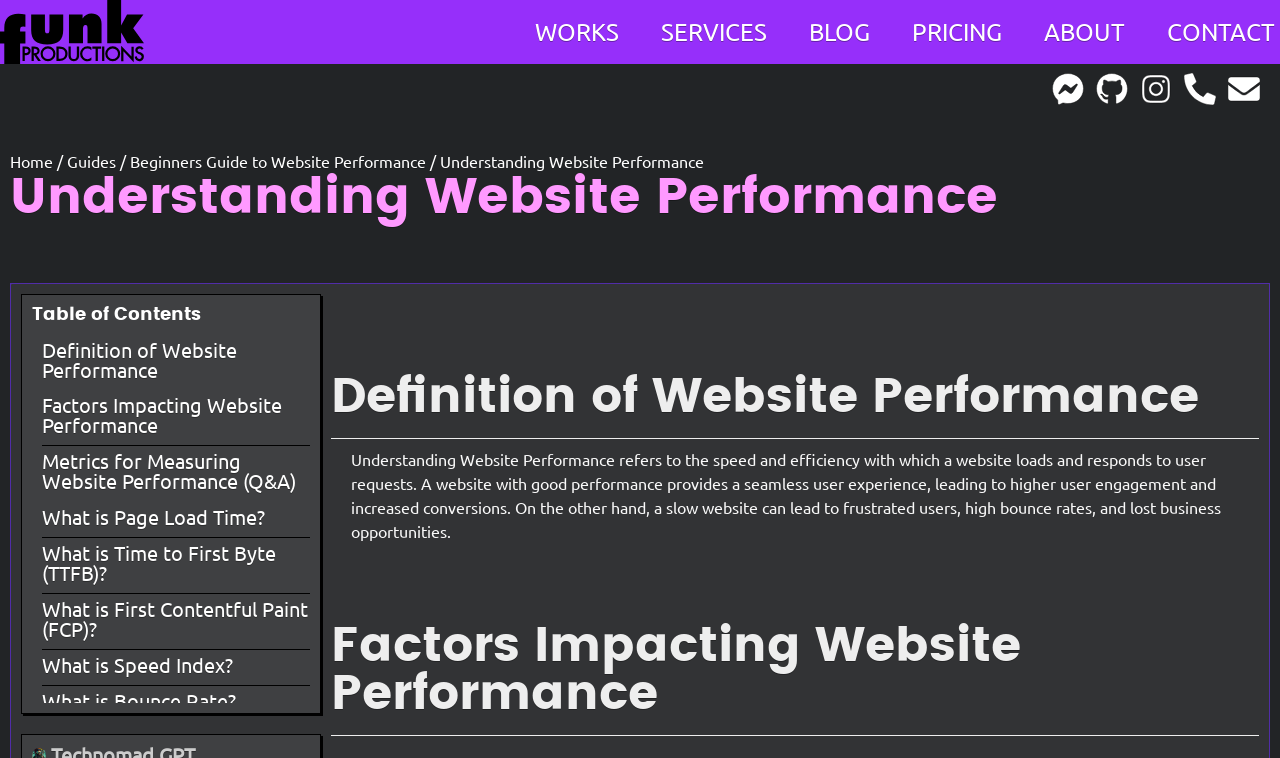With reference to the screenshot, provide a detailed response to the question below:
What is the first link in the navigation menu?

I looked at the navigation menu and found the first link, which is 'Home'. This link is located at the top of the navigation menu, and its bounding box coordinates are [0.008, 0.199, 0.041, 0.226].